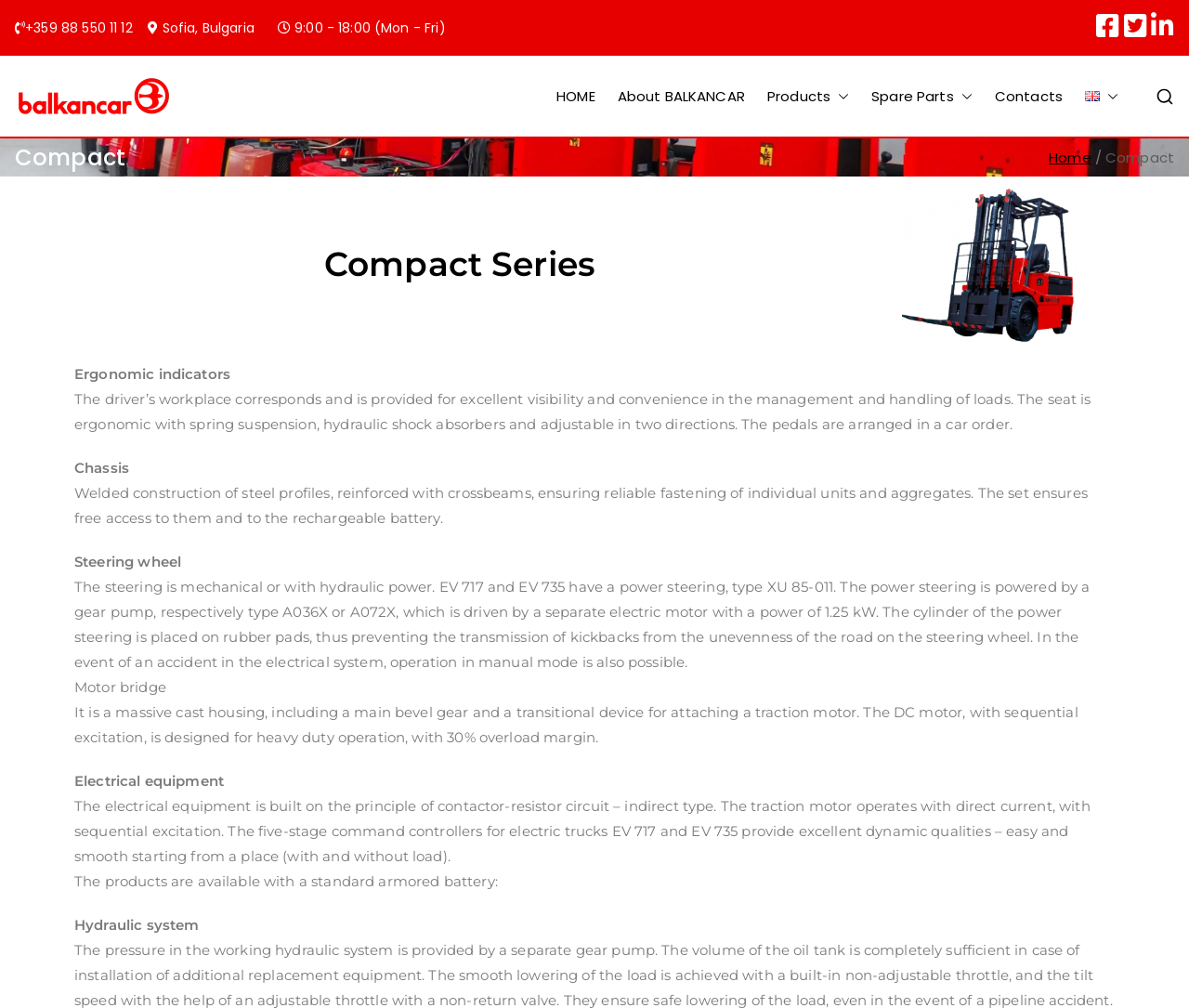Kindly provide the bounding box coordinates of the section you need to click on to fulfill the given instruction: "Change the language to English".

[0.912, 0.09, 0.941, 0.101]